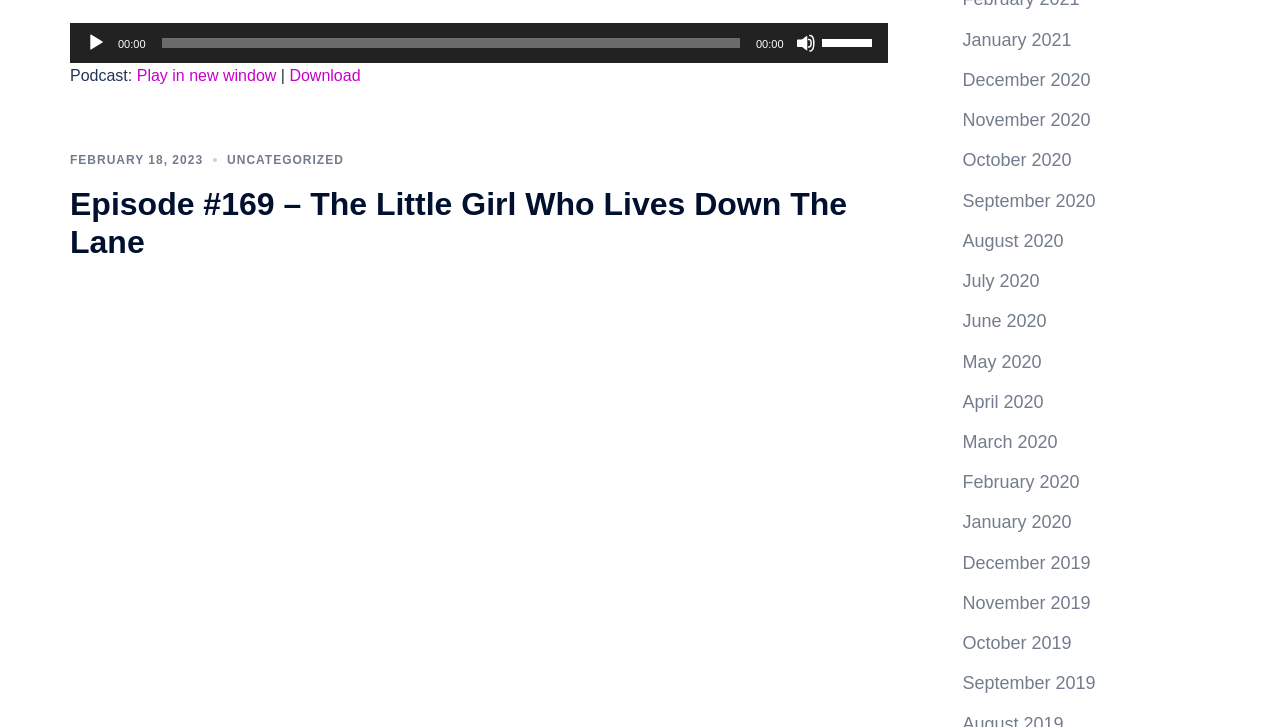Find the coordinates for the bounding box of the element with this description: "00:00".

[0.126, 0.052, 0.578, 0.066]